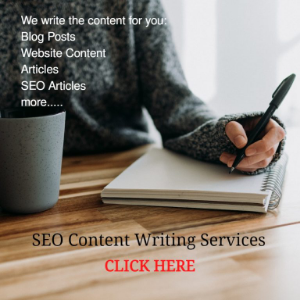What type of content is the service focused on?
Look at the image and respond with a one-word or short phrase answer.

SEO content